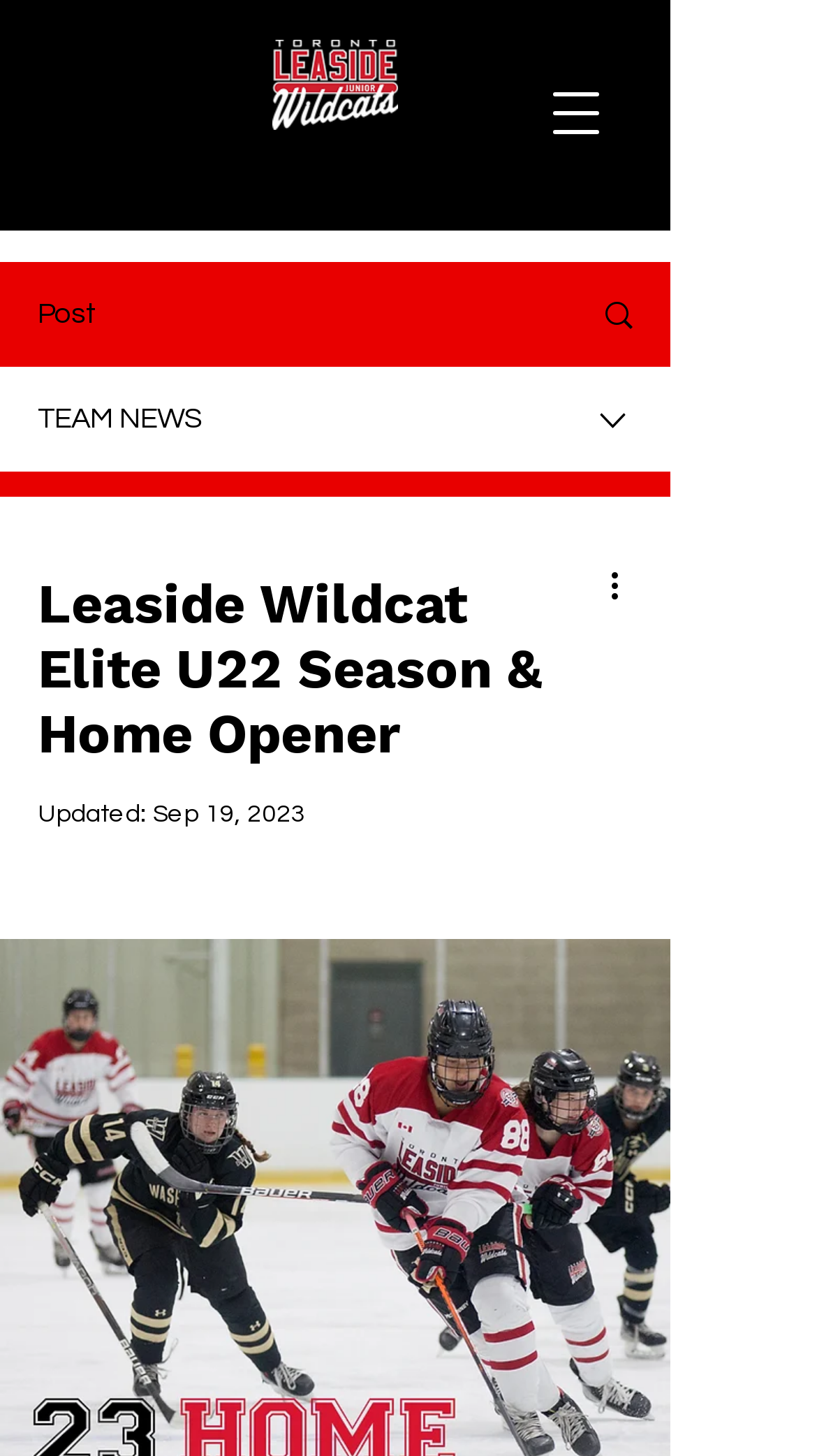Give a detailed account of the webpage.

The webpage appears to be about the Leaside Wildcat Elite U22 team, specifically their 2023/24 season and home opener. At the top left of the page, there is a link. To the right of this link, a button labeled "Open navigation menu" is positioned. 

Below these elements, there are several sections. On the left side, there is a vertical arrangement of text elements, including "Post", "TEAM NEWS", and a heading that reads "Leaside Wildcat Elite U22 Season & Home Opener". 

To the right of the "Post" text, there is a link accompanied by a small image. Similarly, to the right of the "TEAM NEWS" text, there is another image. 

A combobox is situated below these elements, spanning almost the entire width of the page. It has a button labeled "More actions" on its right side, which is accompanied by a small image. 

Further down, there is a section that appears to be related to news updates. It includes a "Updated:" label, followed by a date, "Sep 19, 2023".